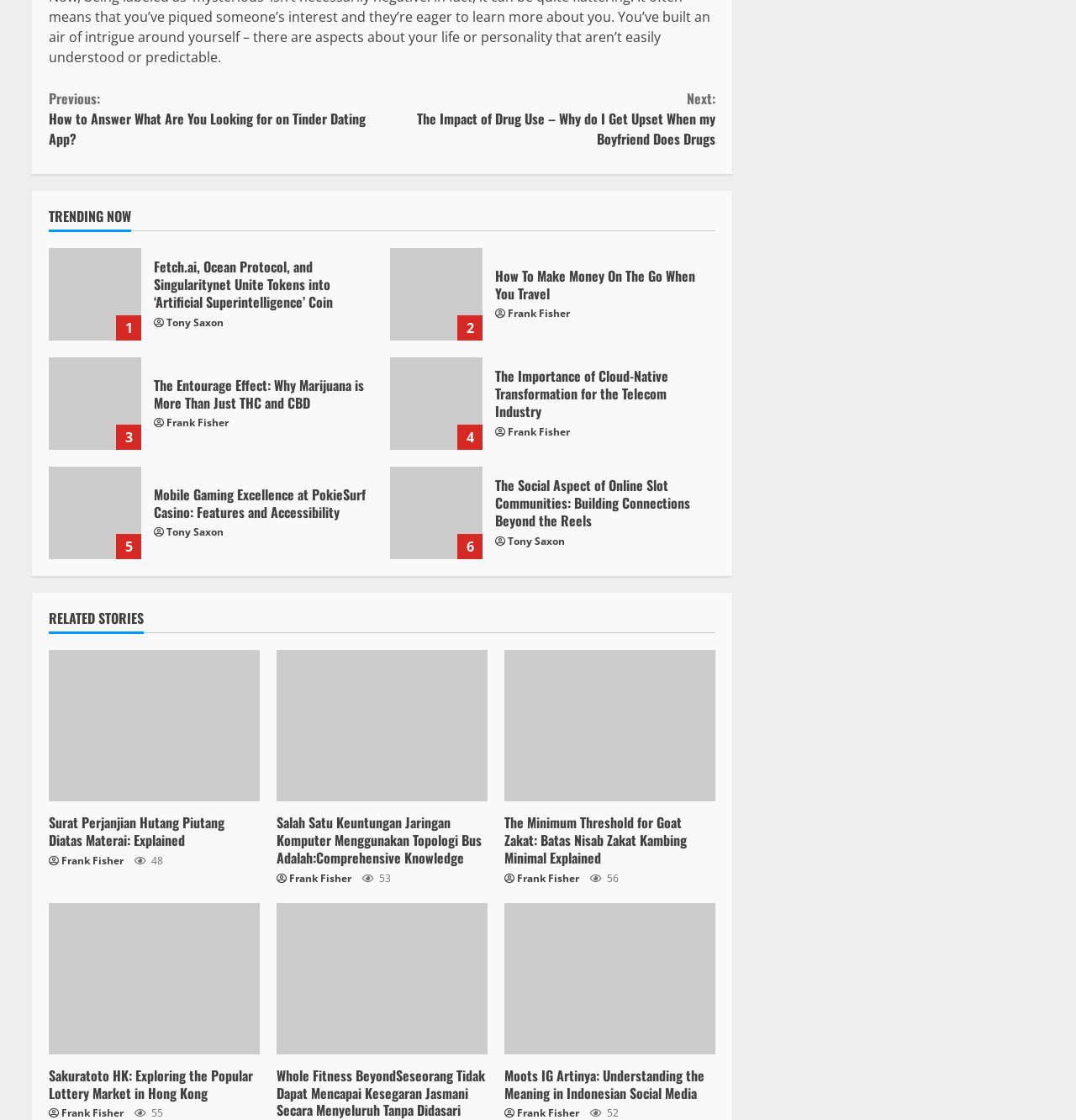What is the name of the casino mentioned in the article 'Mobile Gaming Excellence at PokieSurf Casino: Features and Accessibility'?
Please use the visual content to give a single word or phrase answer.

PokieSurf Casino